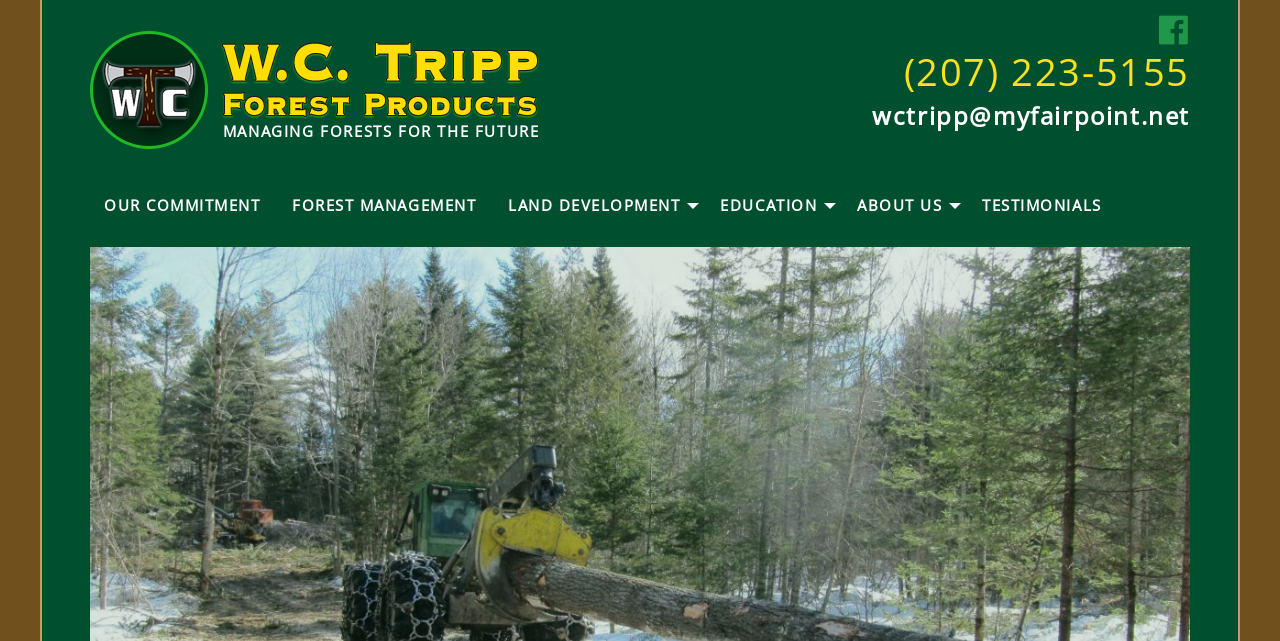Specify the bounding box coordinates of the element's area that should be clicked to execute the given instruction: "Send an email to wctripp@myfairpoint.net". The coordinates should be four float numbers between 0 and 1, i.e., [left, top, right, bottom].

[0.59, 0.154, 0.93, 0.206]